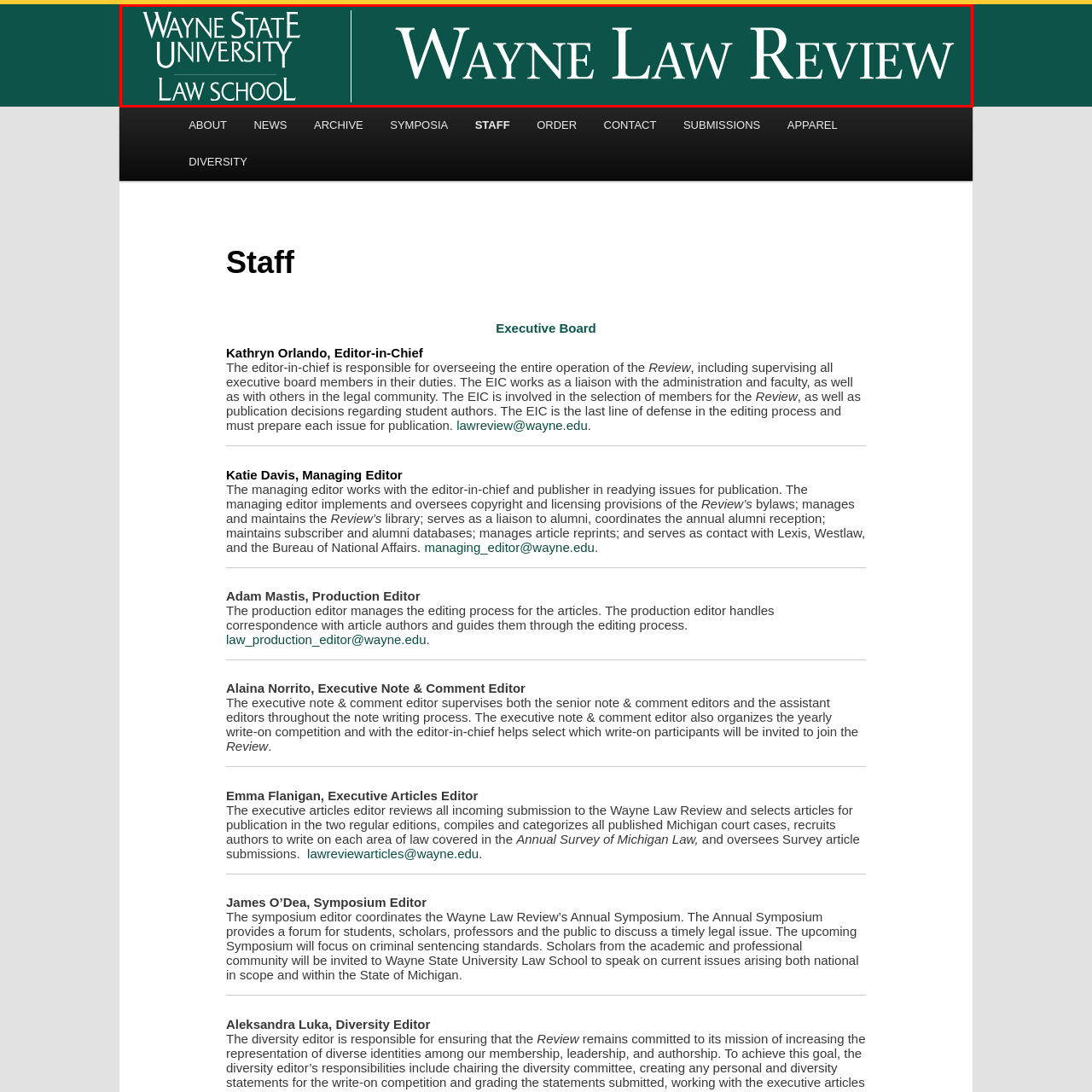Refer to the image enclosed in the red bounding box, then answer the following question in a single word or phrase: What is emphasized in the university name?

Academic legitimacy